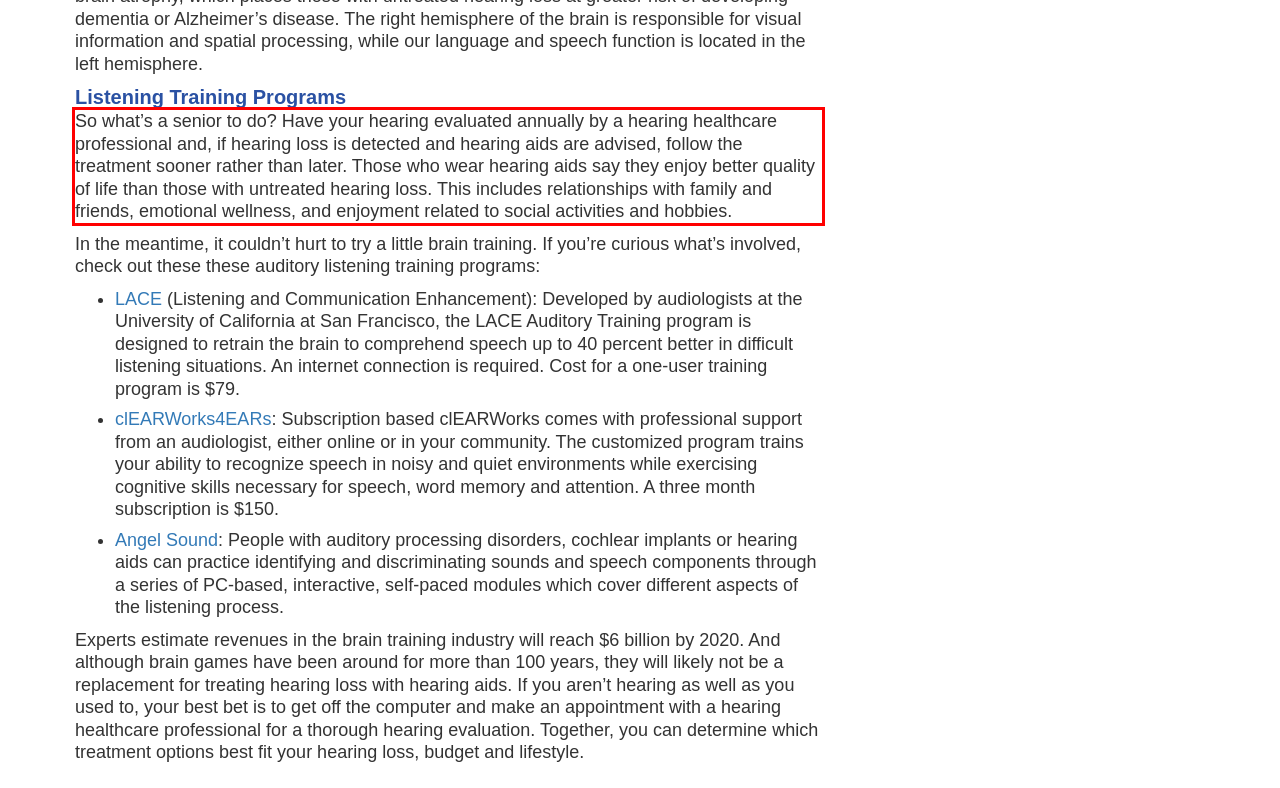You are presented with a webpage screenshot featuring a red bounding box. Perform OCR on the text inside the red bounding box and extract the content.

So what’s a senior to do? Have your hearing evaluated annually by a hearing healthcare professional and, if hearing loss is detected and hearing aids are advised, follow the treatment sooner rather than later. Those who wear hearing aids say they enjoy better quality of life than those with untreated hearing loss. This includes relationships with family and friends, emotional wellness, and enjoyment related to social activities and hobbies.